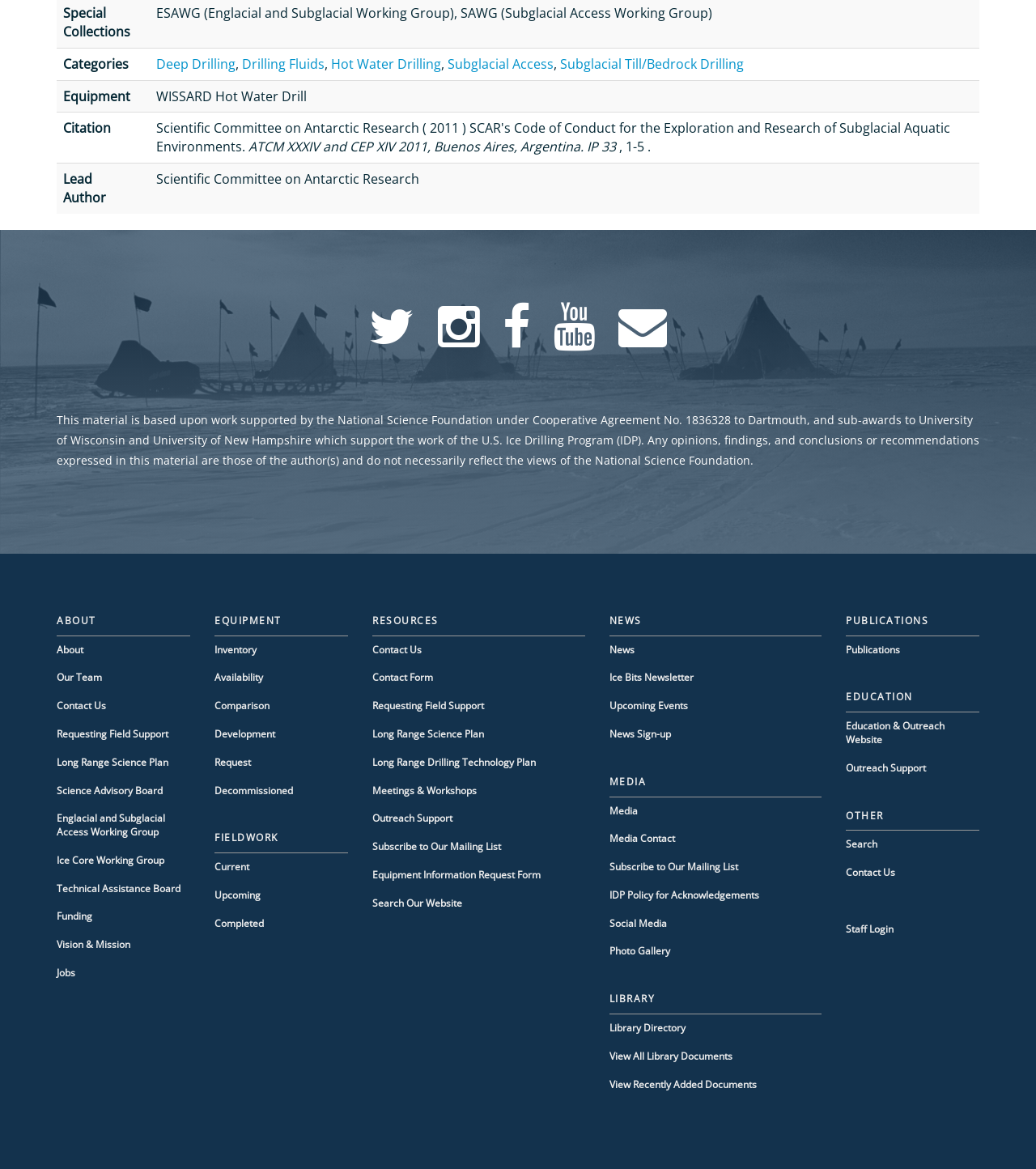Give a concise answer using only one word or phrase for this question:
How many sections are there in the main menu of the webpage?

5